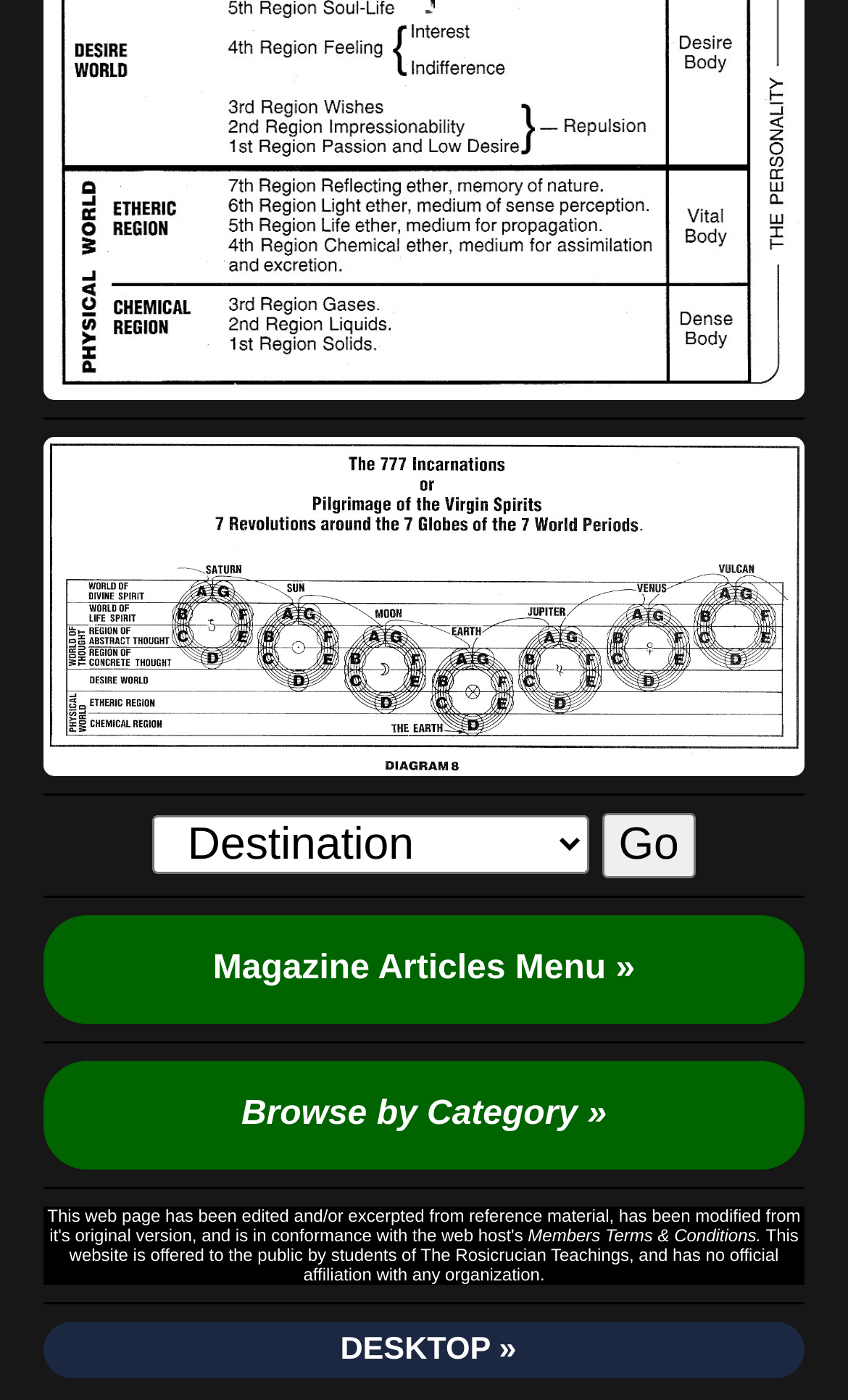Please find the bounding box for the following UI element description. Provide the coordinates in (top-left x, top-left y, bottom-right x, bottom-right y) format, with values between 0 and 1: DESKTOP »

[0.391, 0.952, 0.609, 0.976]